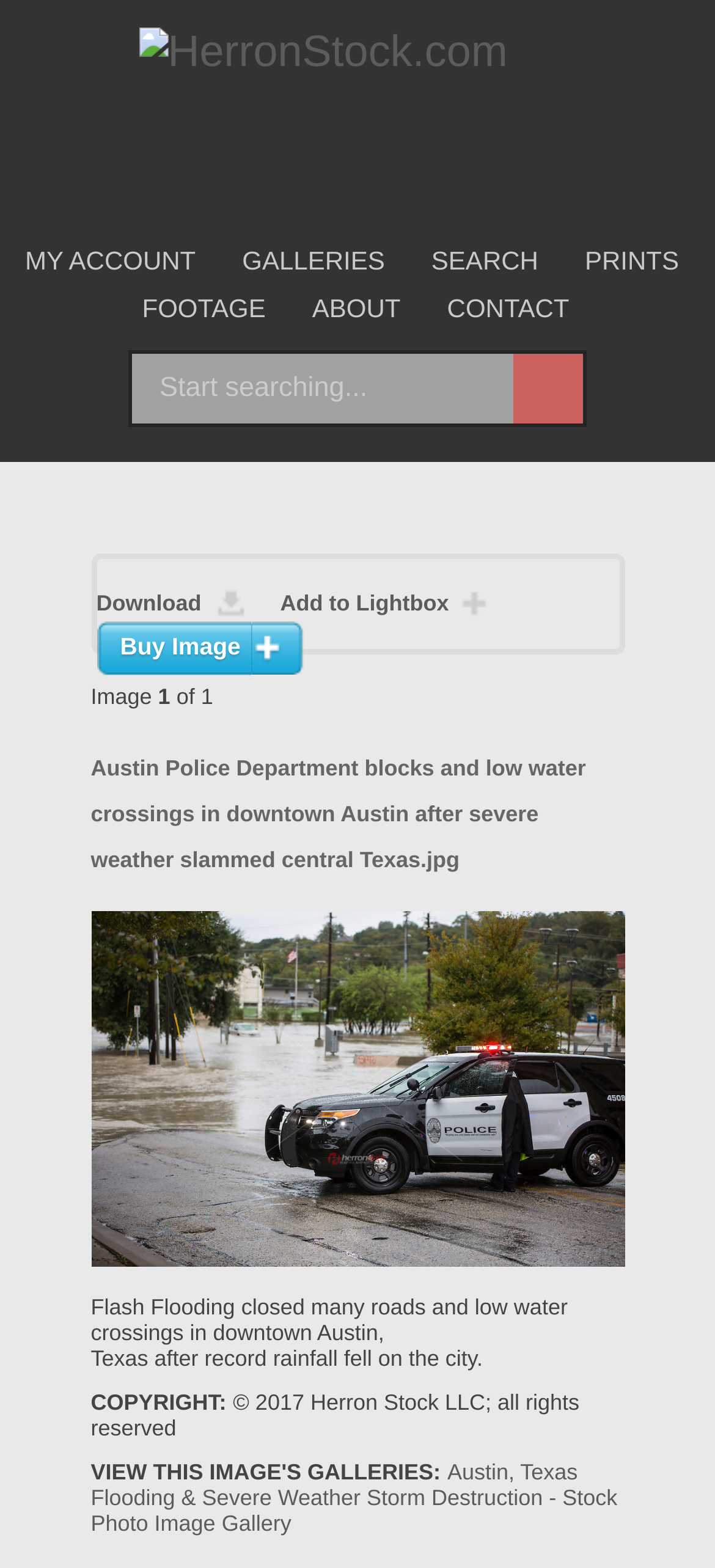What is the copyright information on the webpage?
Refer to the image and provide a one-word or short phrase answer.

© 2017 Herron Stock LLC